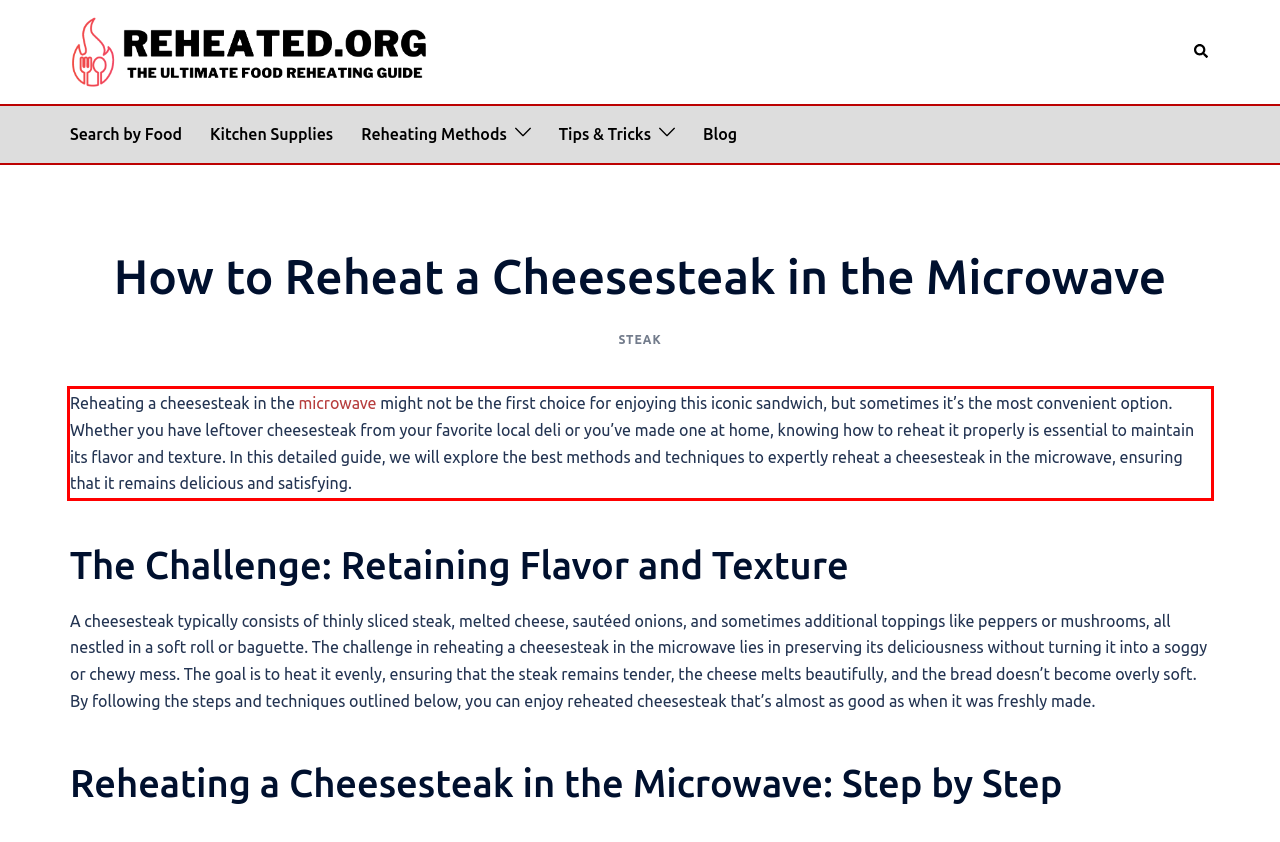Given a screenshot of a webpage containing a red rectangle bounding box, extract and provide the text content found within the red bounding box.

Reheating a cheesesteak in the microwave might not be the first choice for enjoying this iconic sandwich, but sometimes it’s the most convenient option. Whether you have leftover cheesesteak from your favorite local deli or you’ve made one at home, knowing how to reheat it properly is essential to maintain its flavor and texture. In this detailed guide, we will explore the best methods and techniques to expertly reheat a cheesesteak in the microwave, ensuring that it remains delicious and satisfying.